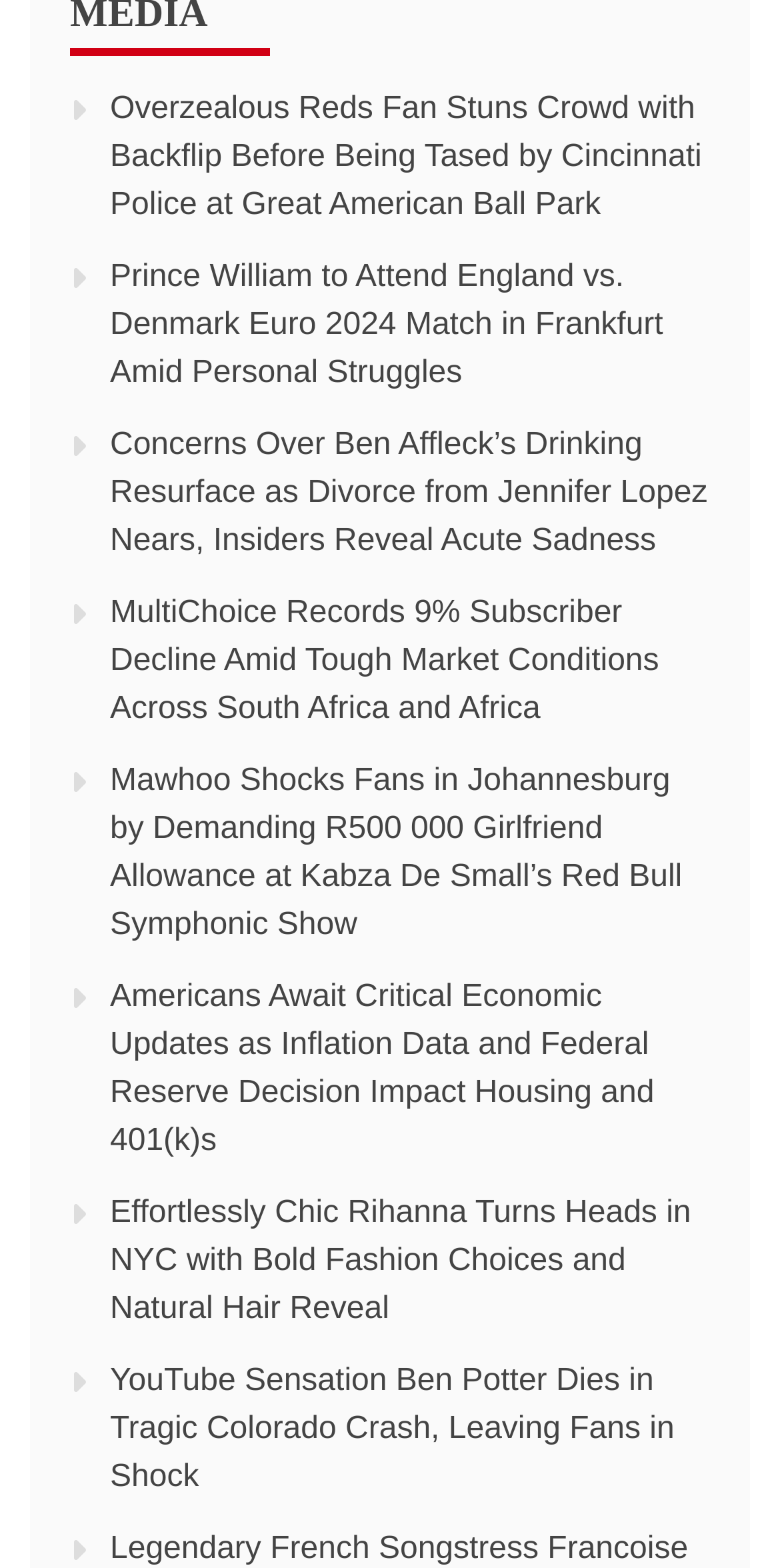Can you show the bounding box coordinates of the region to click on to complete the task described in the instruction: "View article about Prince William"?

[0.141, 0.166, 0.85, 0.248]